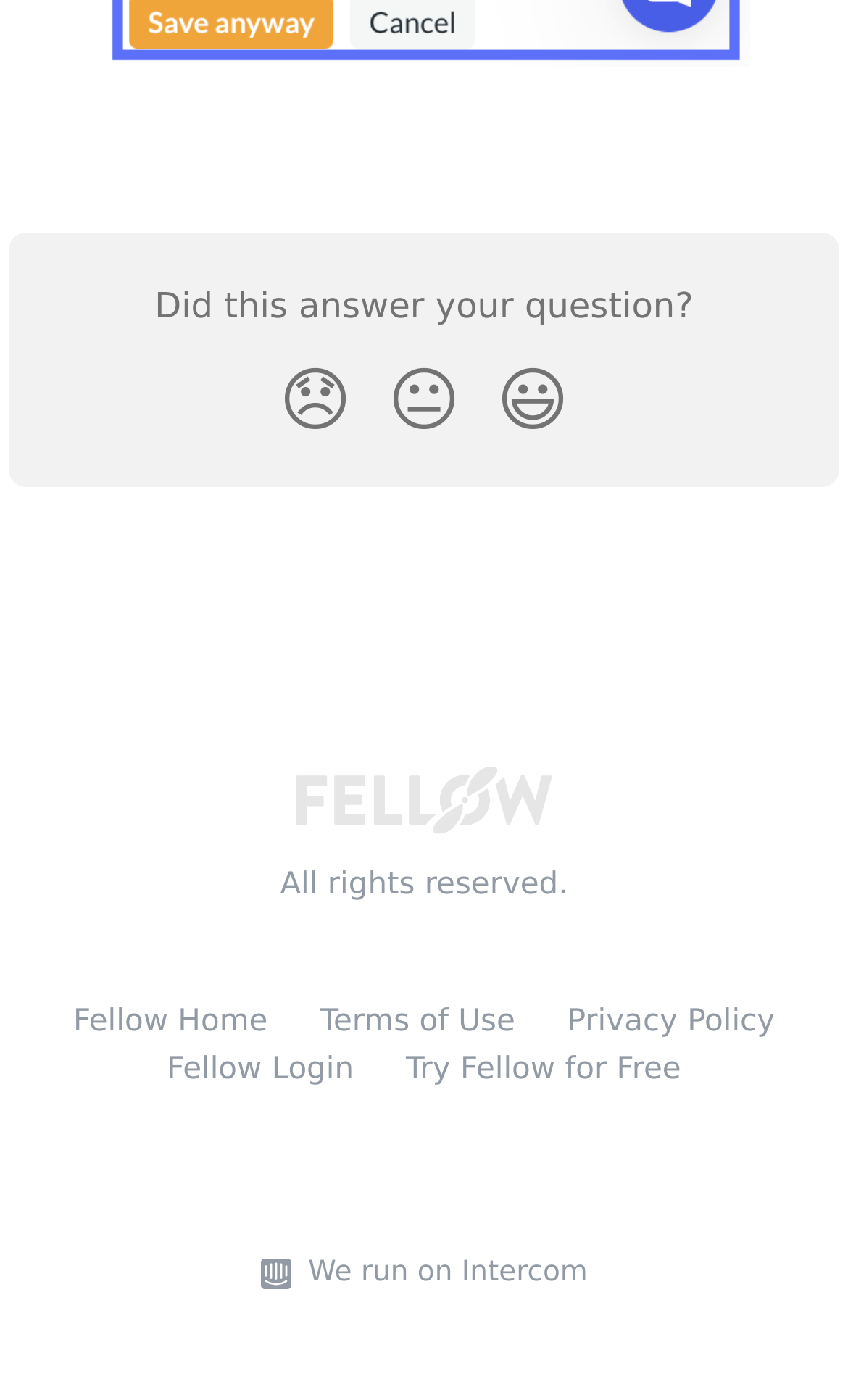Kindly determine the bounding box coordinates for the area that needs to be clicked to execute this instruction: "Go to Fellow Home".

[0.086, 0.717, 0.316, 0.742]